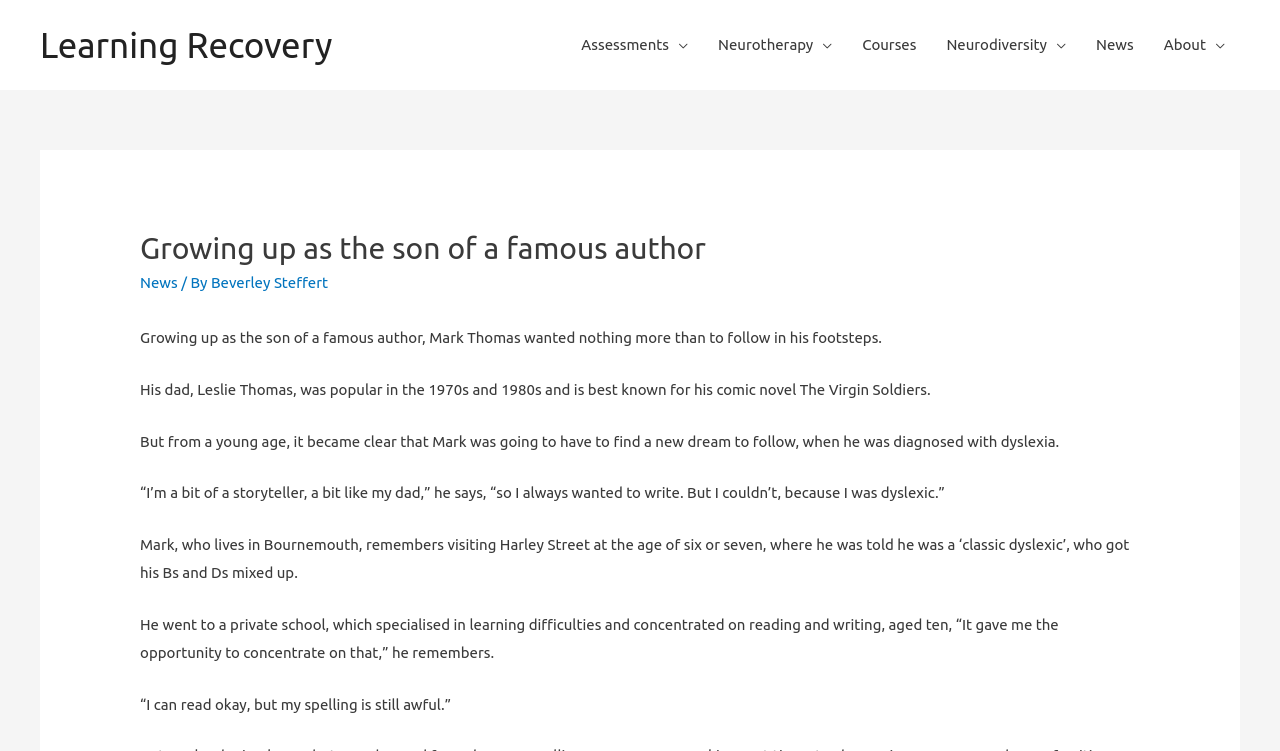Analyze the image and deliver a detailed answer to the question: What is the name of the novel written by Mark Thomas' father?

The webpage mentions that Mark Thomas' father, Leslie Thomas, wrote a comic novel called 'The Virgin Soldiers', which is evident from the static text 'His dad, Leslie Thomas, was popular in the 1970s and 1980s and is best known for his comic novel The Virgin Soldiers.'